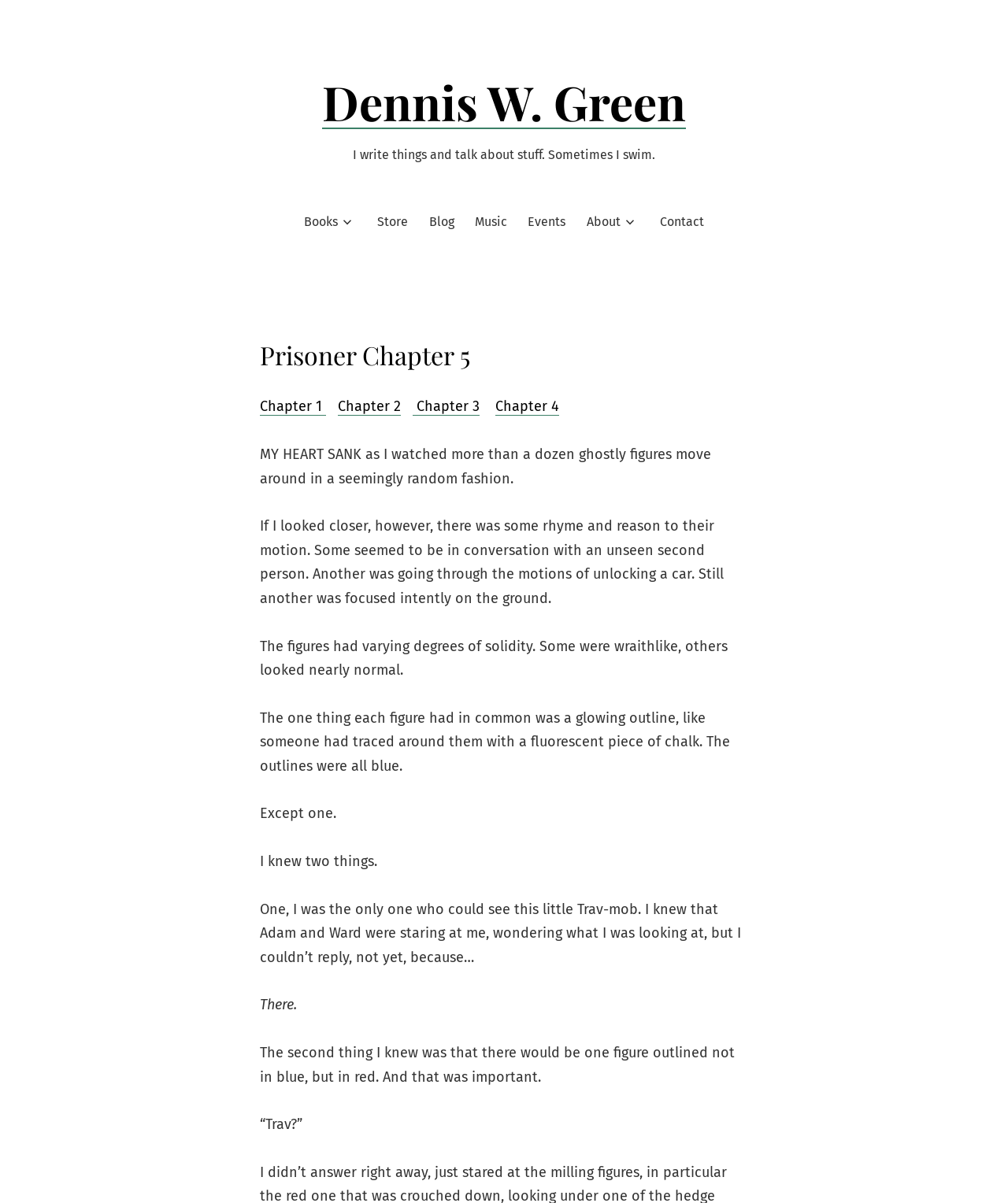Find the bounding box of the UI element described as: "Try it out". The bounding box coordinates should be given as four float values between 0 and 1, i.e., [left, top, right, bottom].

None